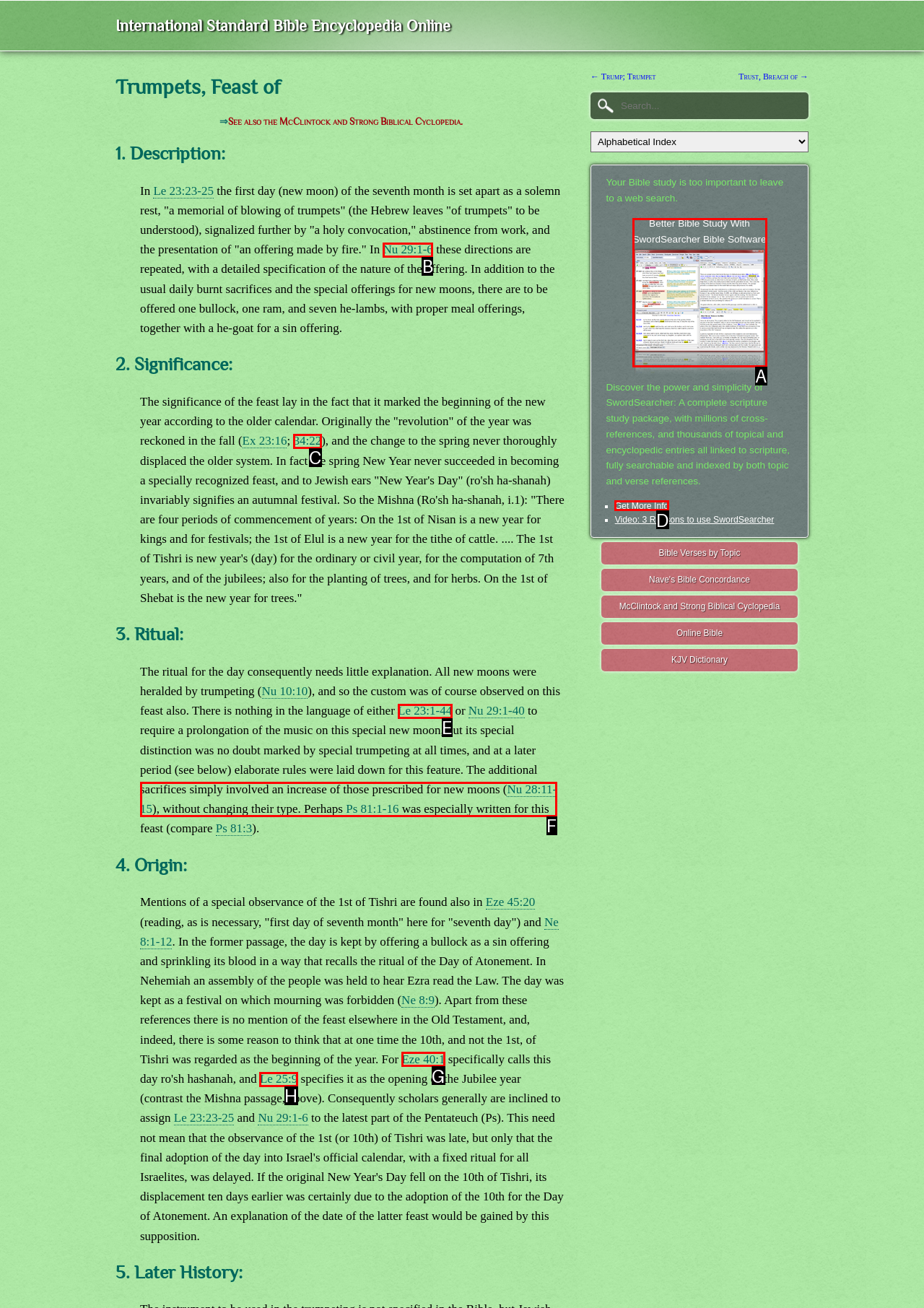From the given options, find the HTML element that fits the description: 34:22. Reply with the letter of the chosen element.

C